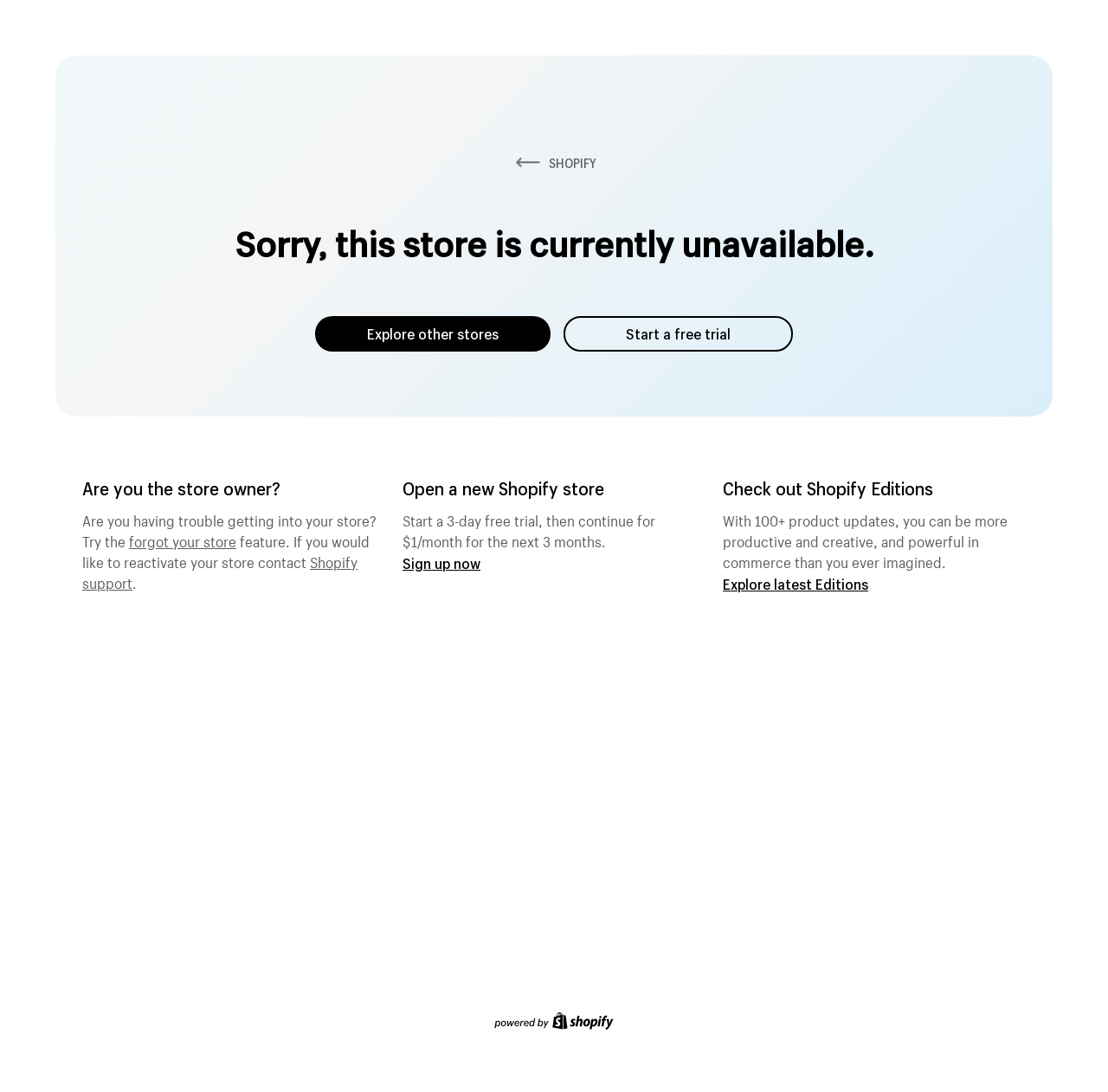What is the cost of the store after the trial period?
Refer to the image and give a detailed response to the question.

After the 3-day free trial period, the cost of the store is $1/month for the next 3 months, as indicated by the text 'Start a 3-day free trial, then continue for $1/month for the next 3 months.'